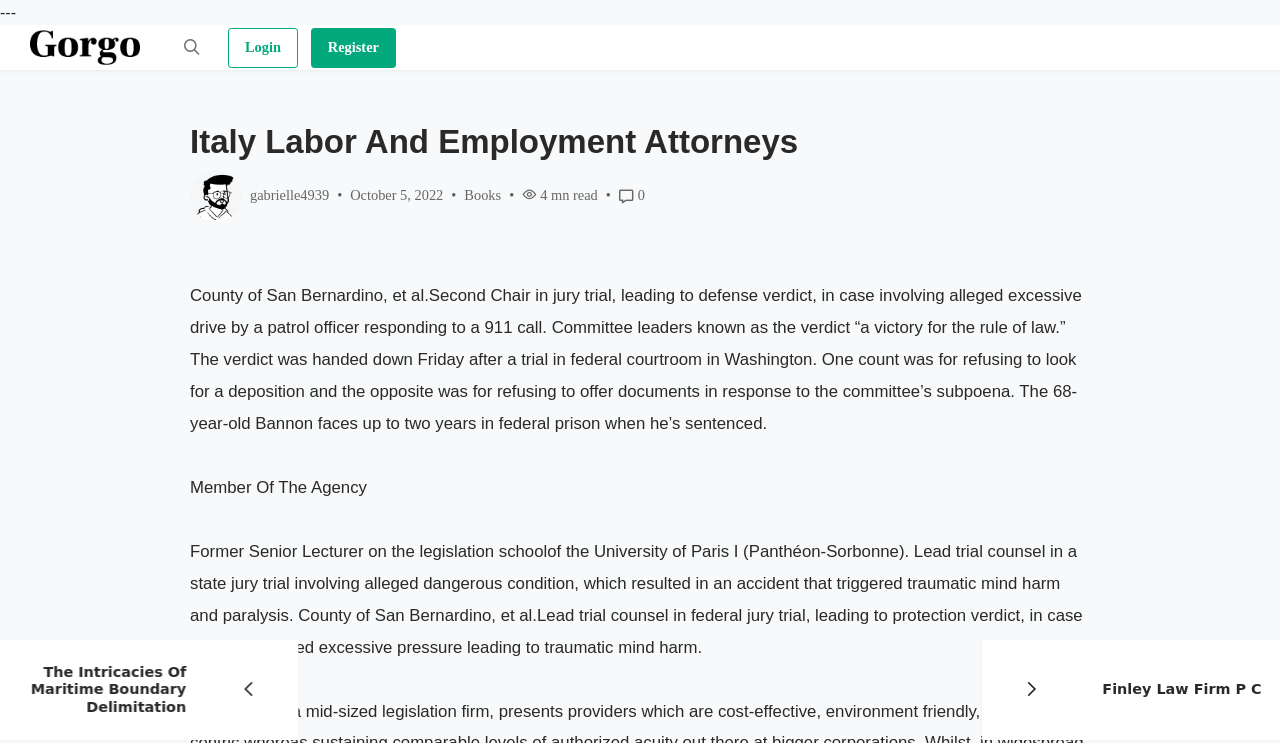Please provide the bounding box coordinates in the format (top-left x, top-left y, bottom-right x, bottom-right y). Remember, all values are floating point numbers between 0 and 1. What is the bounding box coordinate of the region described as: October 5, 2022

[0.274, 0.248, 0.346, 0.279]